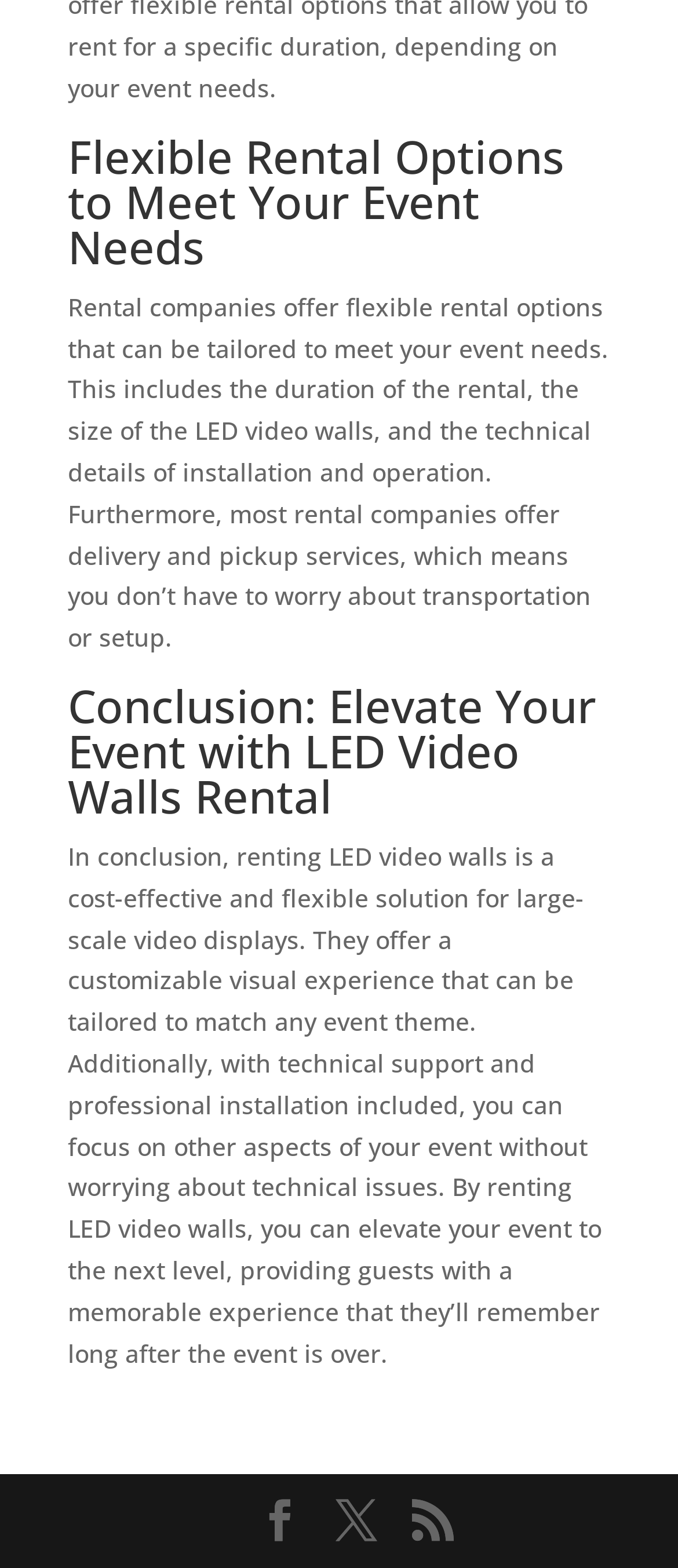Reply to the question with a single word or phrase:
What is the main topic of the webpage?

LED video walls rental